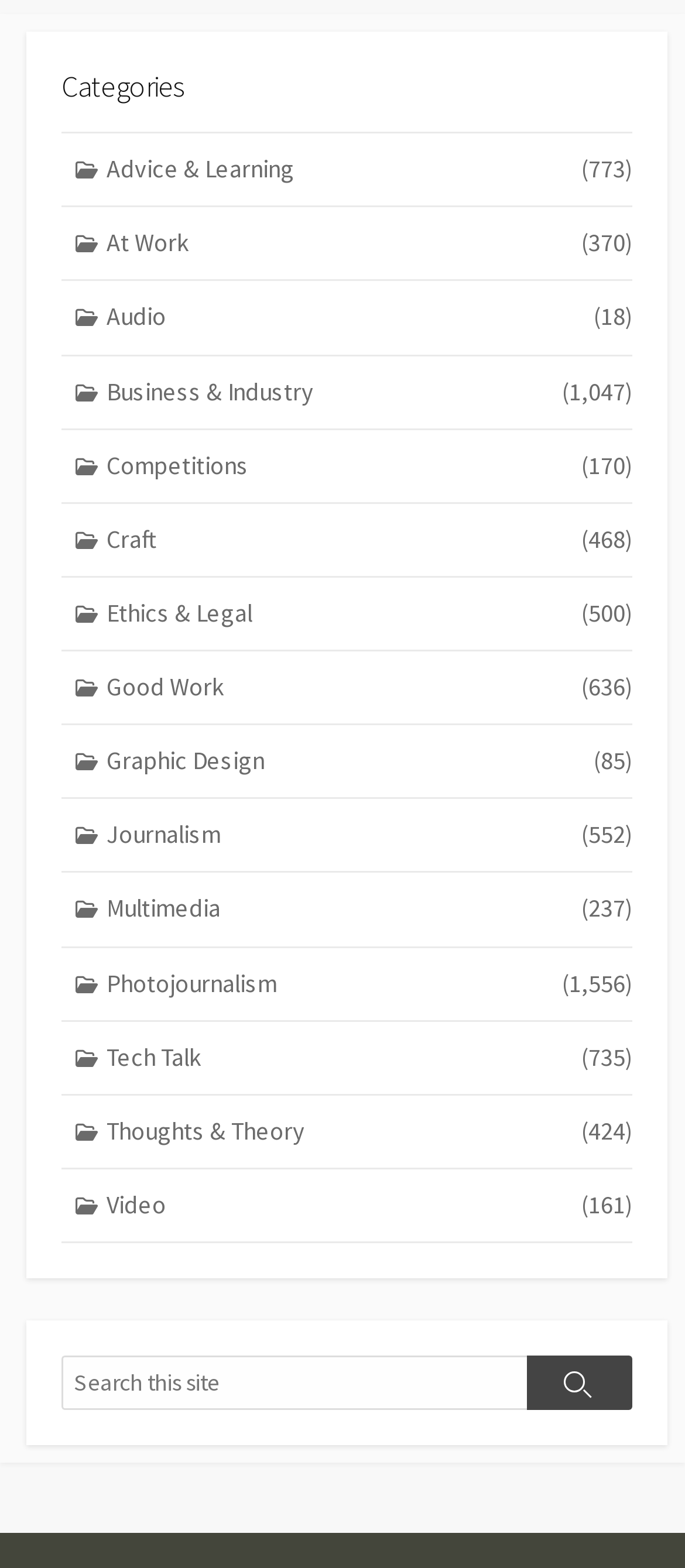Ascertain the bounding box coordinates for the UI element detailed here: "Thoughts & Theory (424)". The coordinates should be provided as [left, top, right, bottom] with each value being a float between 0 and 1.

[0.09, 0.699, 0.923, 0.746]